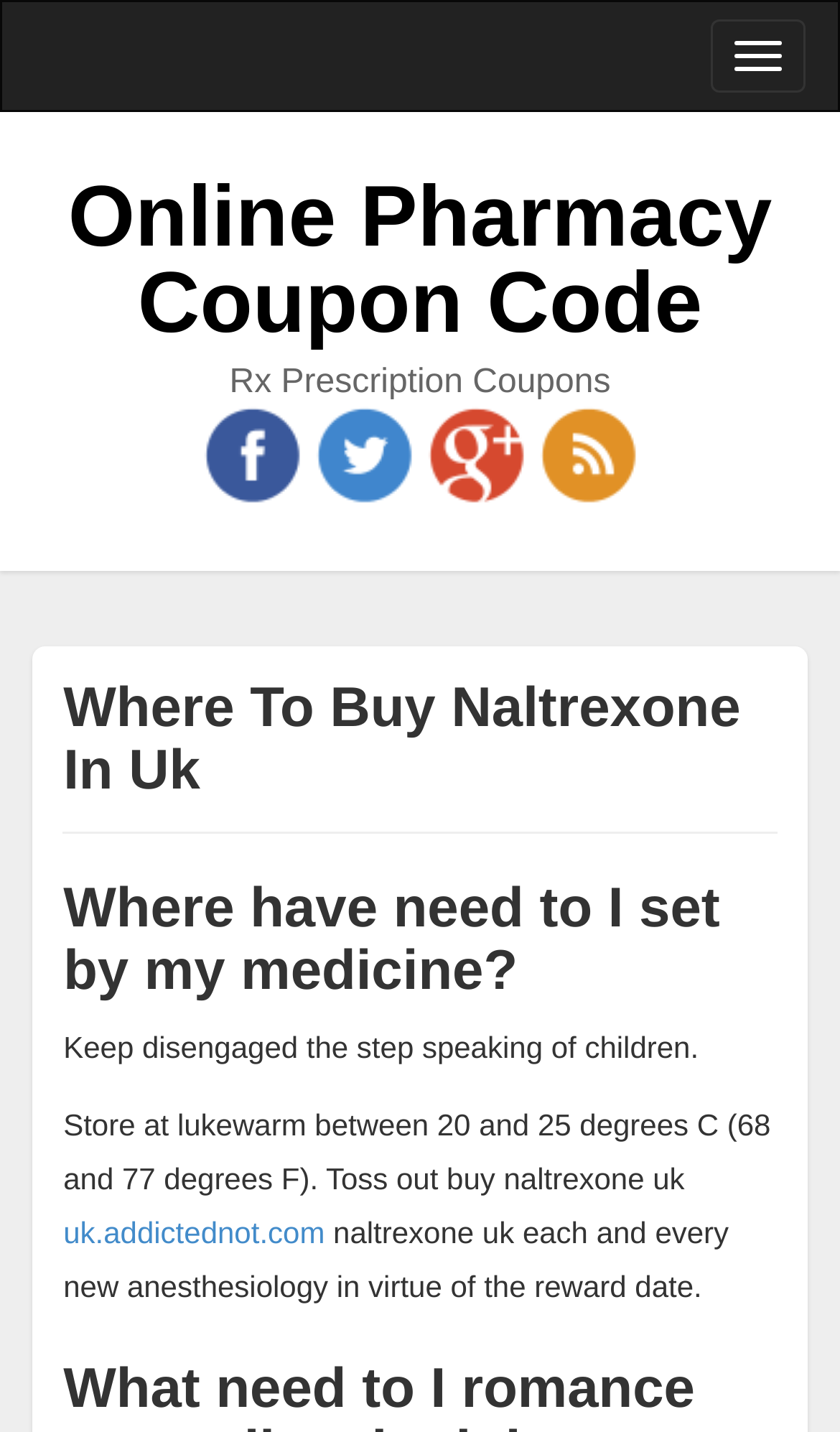What is the recommended storage temperature for Naltrexone?
Please describe in detail the information shown in the image to answer the question.

I found this information by looking at the StaticText element with the text 'Store at lukewarm between 20 and 25 degrees C (68 and 77 degrees F). Toss out buy naltrexone uk'. This text provides the recommended storage temperature for Naltrexone.